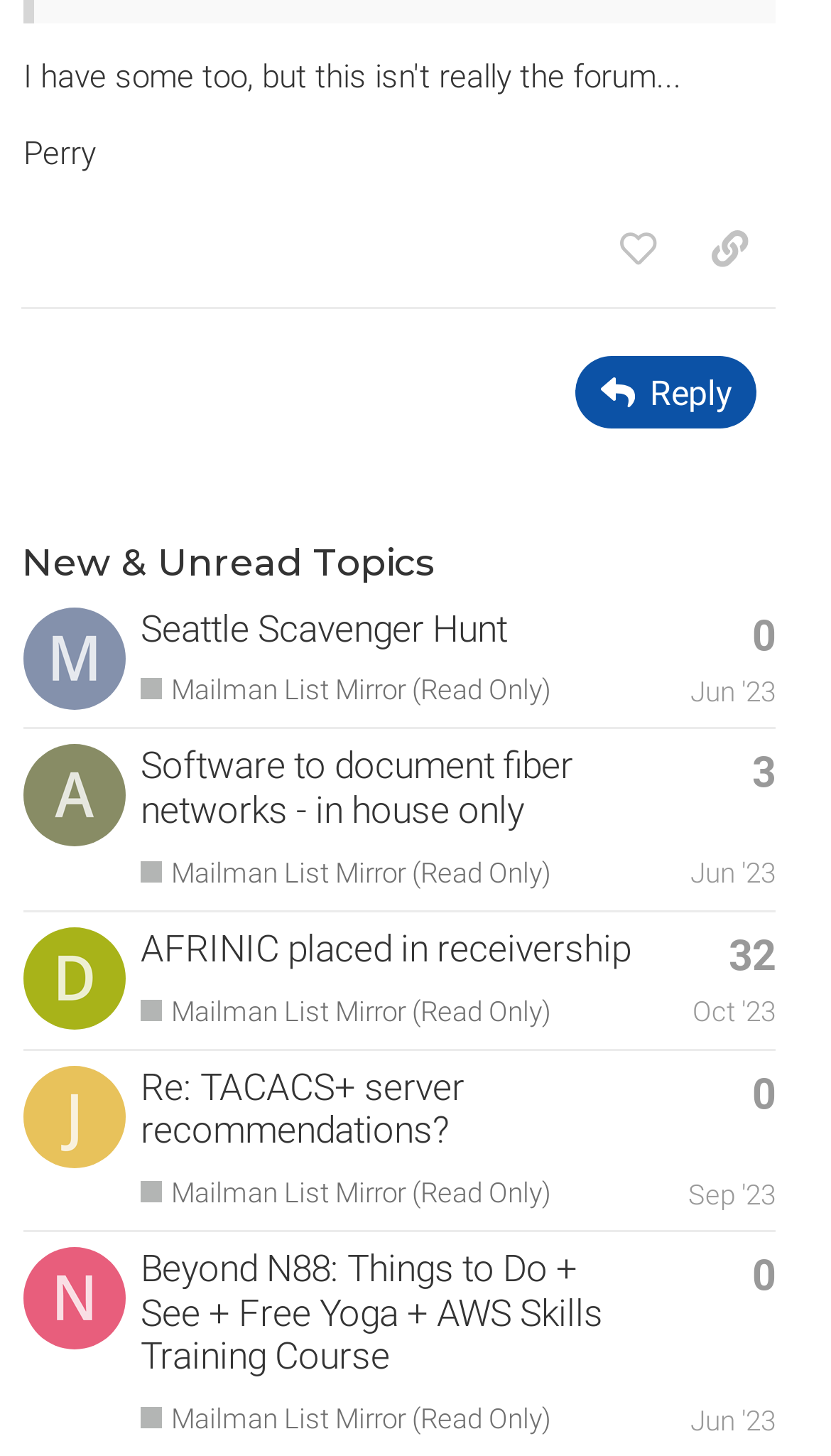Locate the bounding box coordinates of the item that should be clicked to fulfill the instruction: "Click on the 'Seattle Scavenger Hunt' topic".

[0.169, 0.417, 0.61, 0.446]